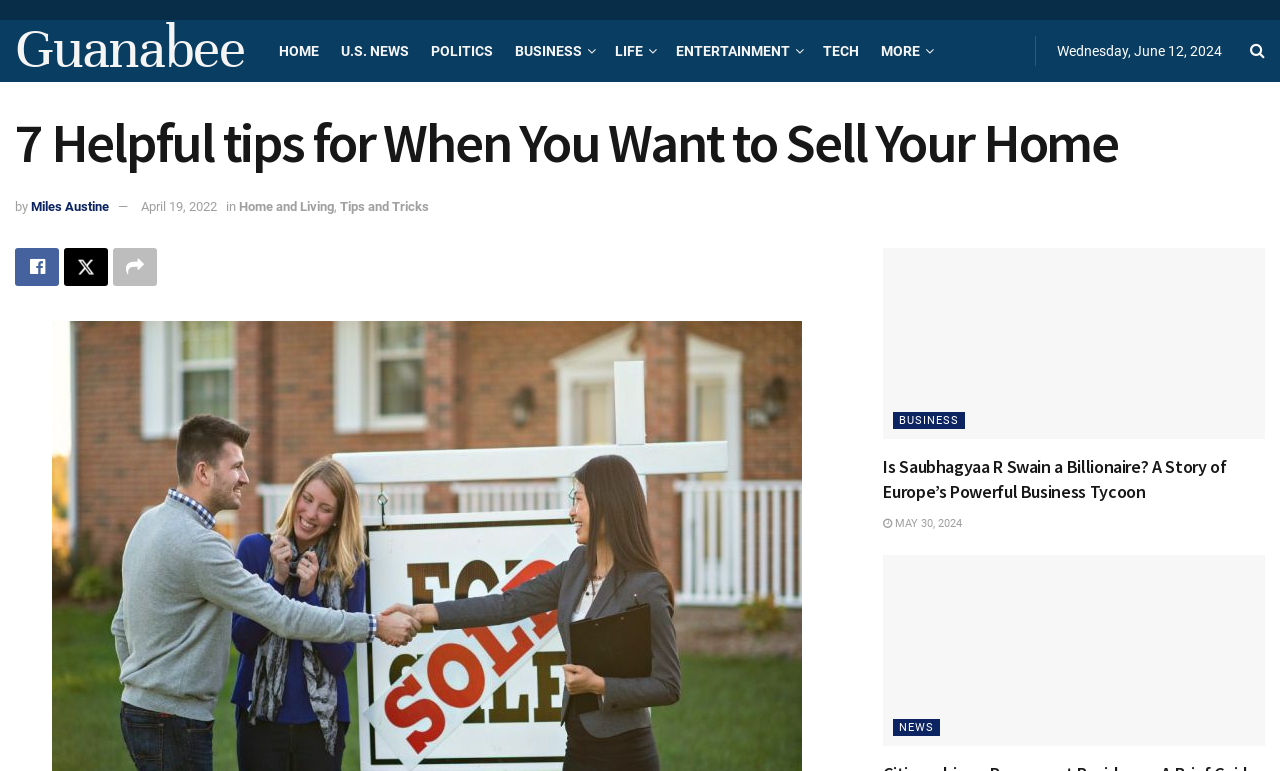Find the bounding box coordinates for the element described here: "parent_node: NEWS".

[0.69, 0.72, 0.988, 0.967]